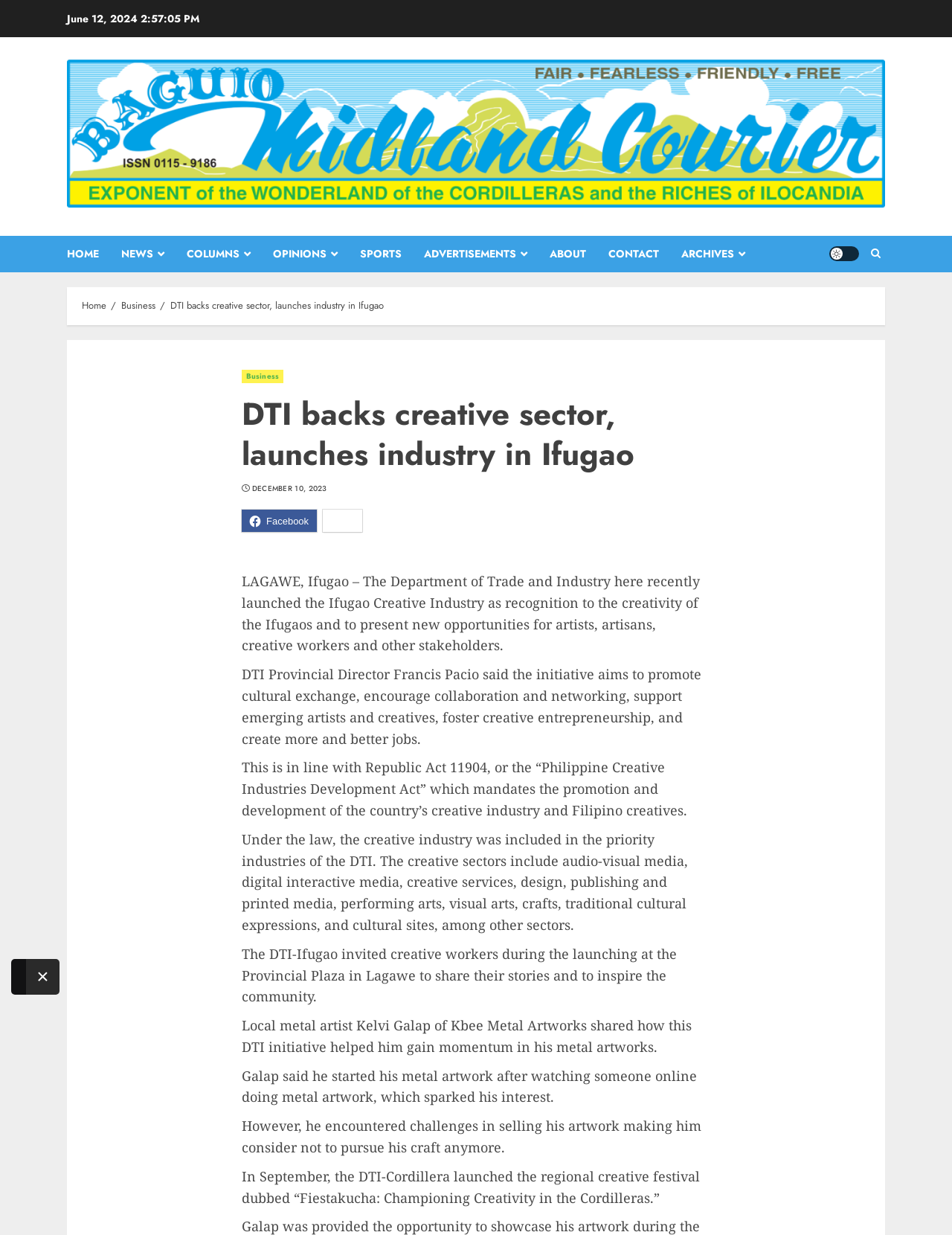Utilize the details in the image to thoroughly answer the following question: What is the location of the launching of the Ifugao Creative Industry?

I found the location of the launching by reading the paragraph that mentions 'The DTI-Ifugao invited creative workers during the launching at the Provincial Plaza in Lagawe to share their stories and to inspire the community'.